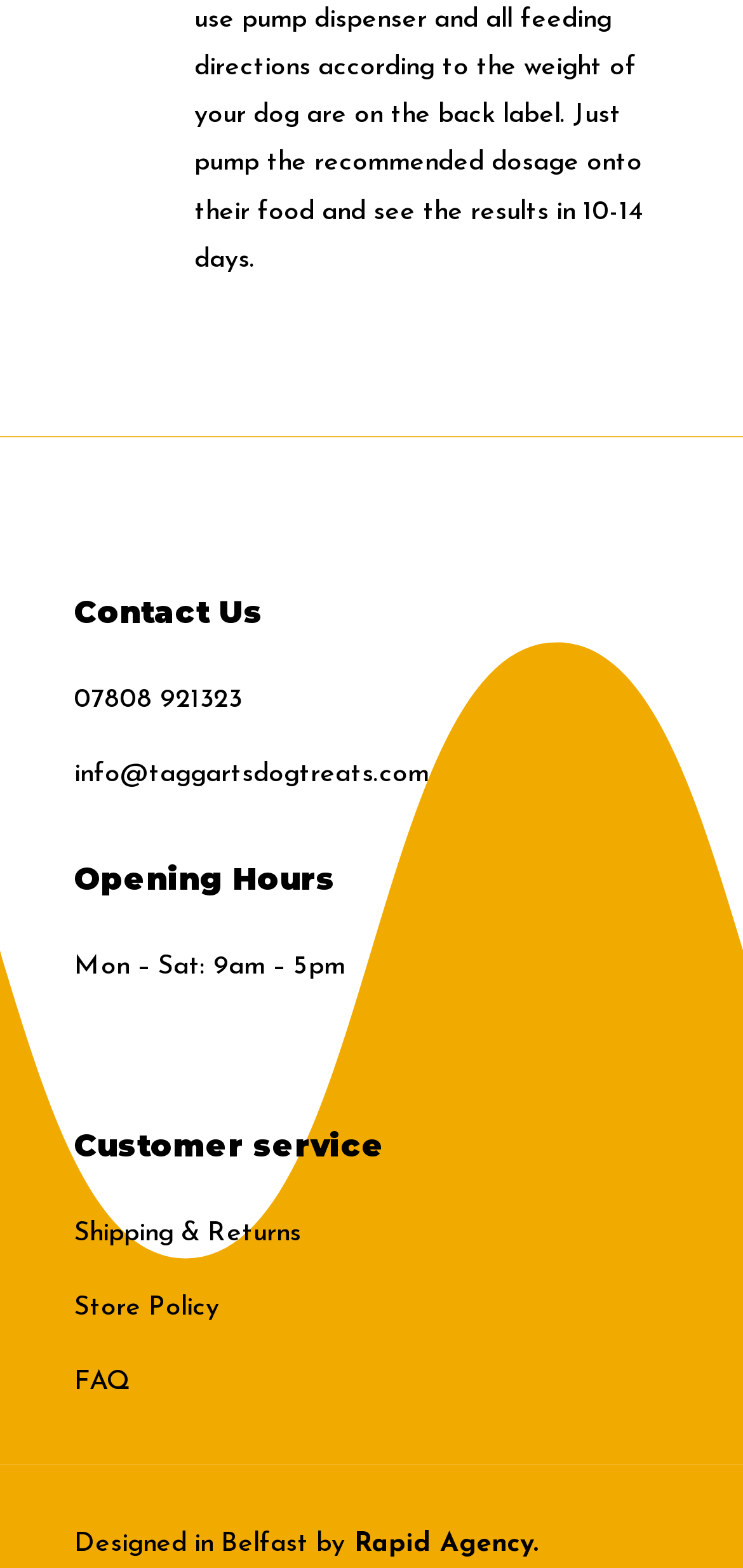Utilize the details in the image to give a detailed response to the question: What is the email address to contact?

I found the email address by looking at the link element with the text 'info@taggartsdogtreats.com' which is located below the 'Contact Us' heading.